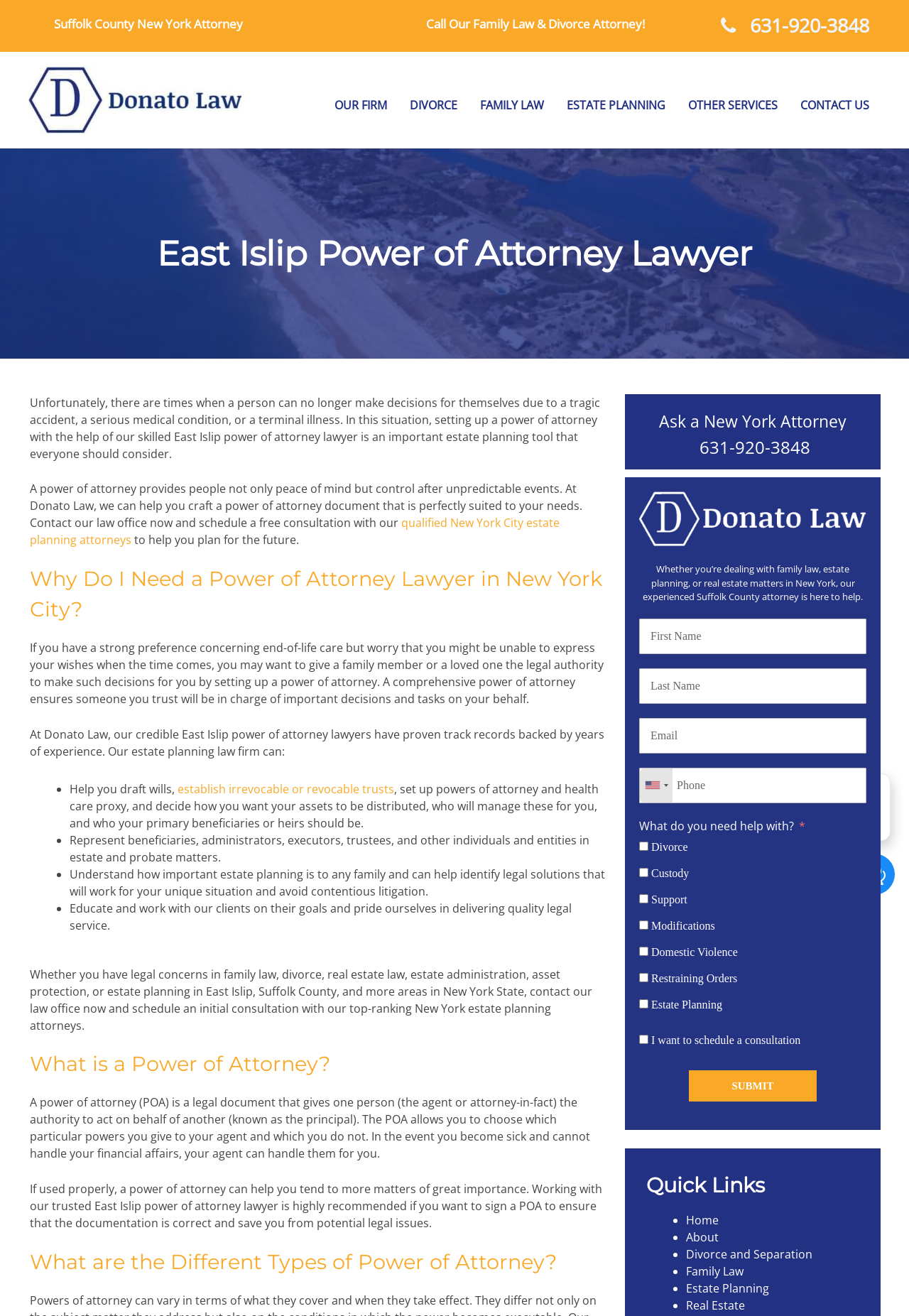Using the provided description better paid job, find the bounding box coordinates for the UI element. Provide the coordinates in (top-left x, top-left y, bottom-right x, bottom-right y) format, ensuring all values are between 0 and 1.

None